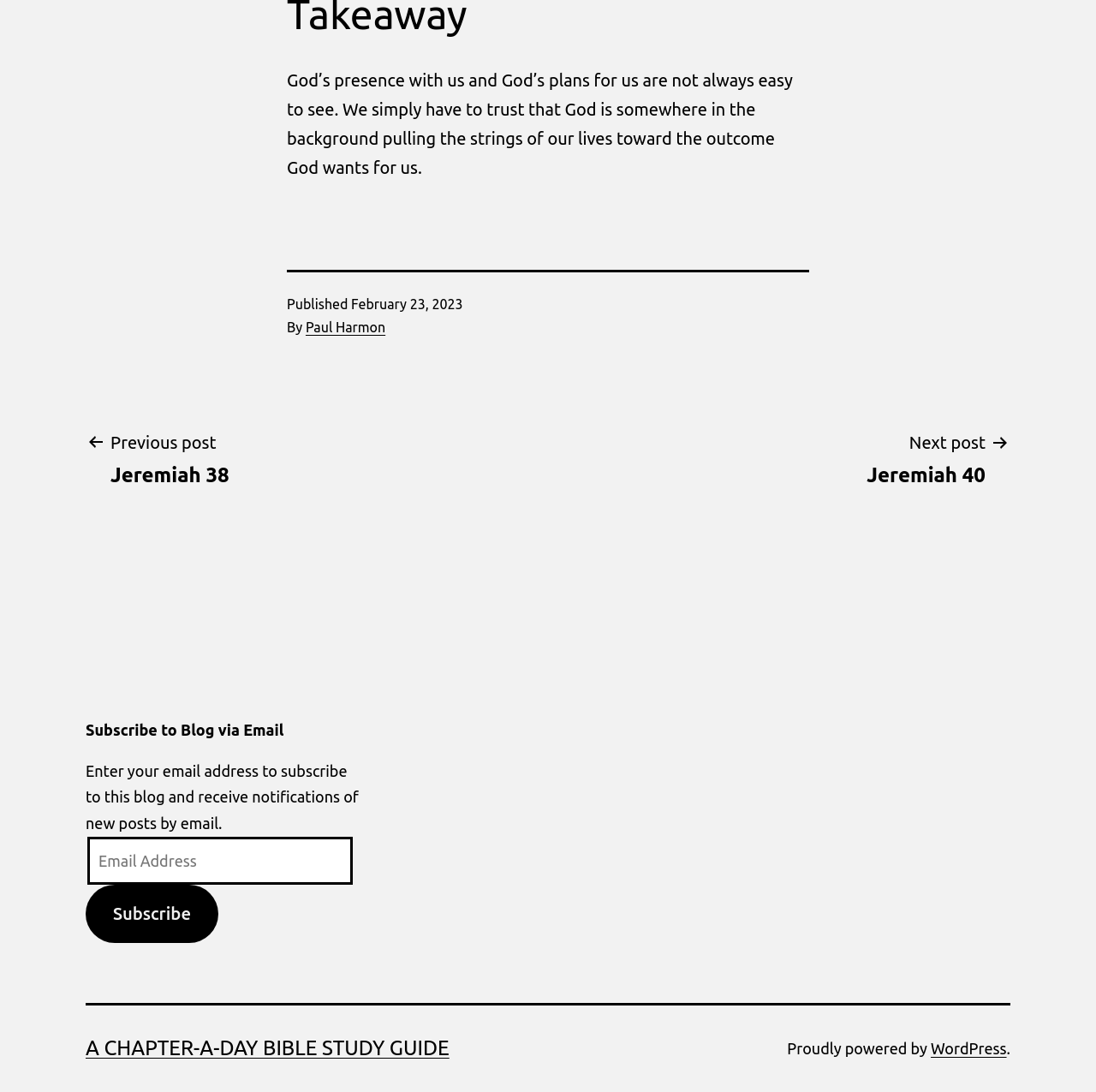Can you find the bounding box coordinates for the element that needs to be clicked to execute this instruction: "Read the chapter-a-day Bible study guide"? The coordinates should be given as four float numbers between 0 and 1, i.e., [left, top, right, bottom].

[0.078, 0.949, 0.41, 0.97]